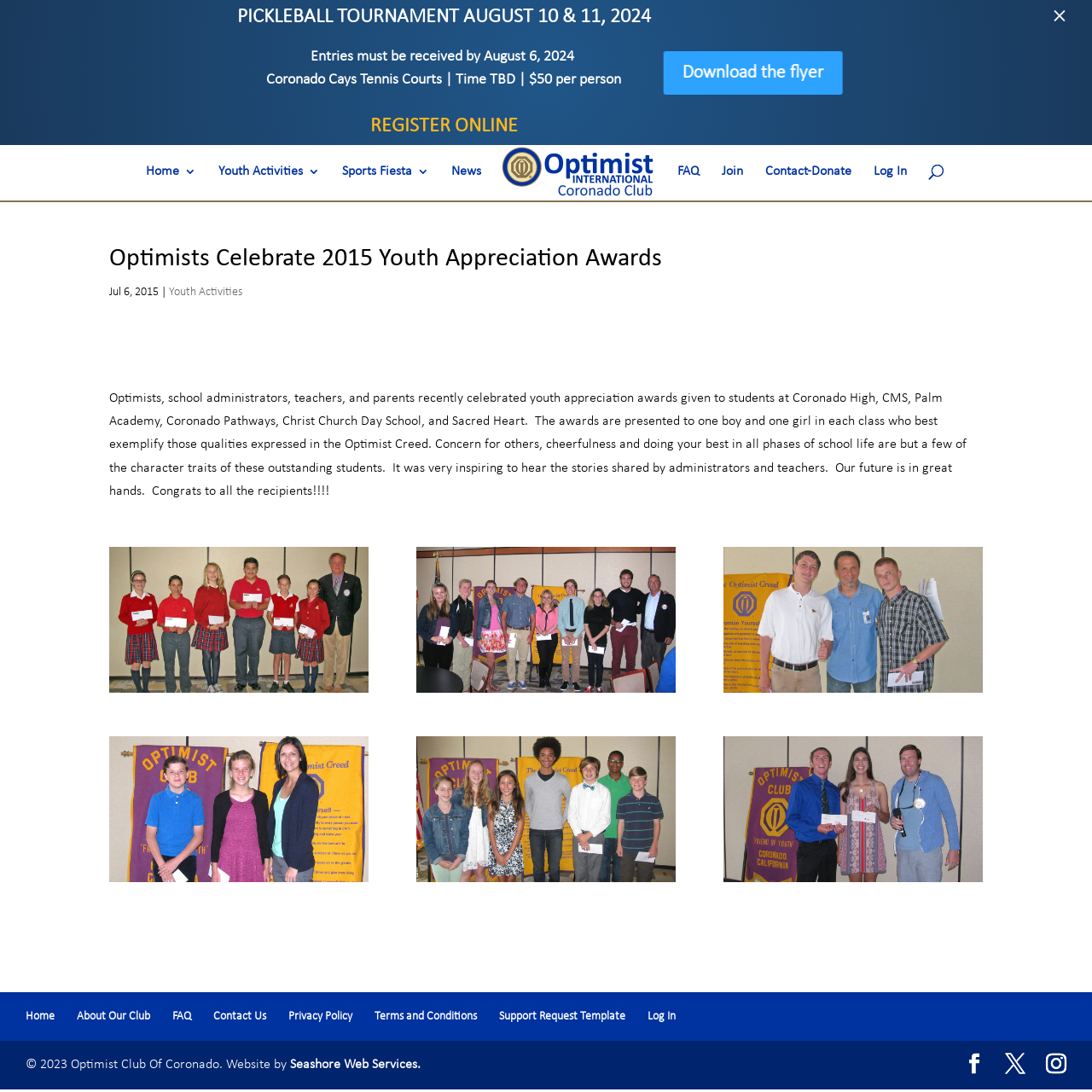What is the date of the Pickleball Tournament?
We need a detailed and meticulous answer to the question.

I found the answer by looking at the LayoutTable element at the top of the webpage, which displays a notice about the Pickleball Tournament with the specified dates.